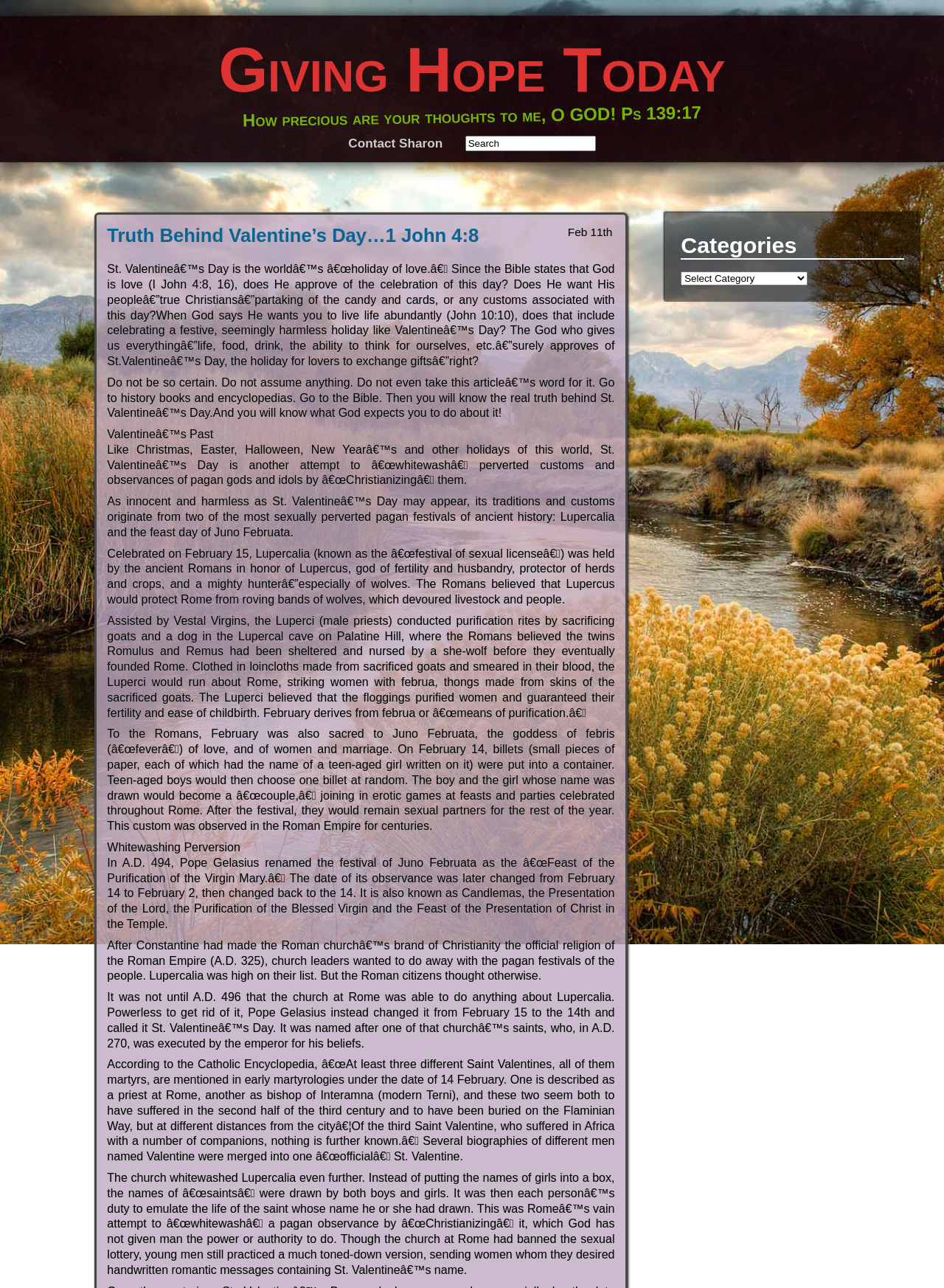What is the topic of the article?
Please respond to the question with as much detail as possible.

I determined the answer by reading the static text elements, which mention 'St. Valentine's Day', 'Valentine's Past', and 'Truth Behind Valentine's Day', indicating that the article is about the topic of Valentine's Day.